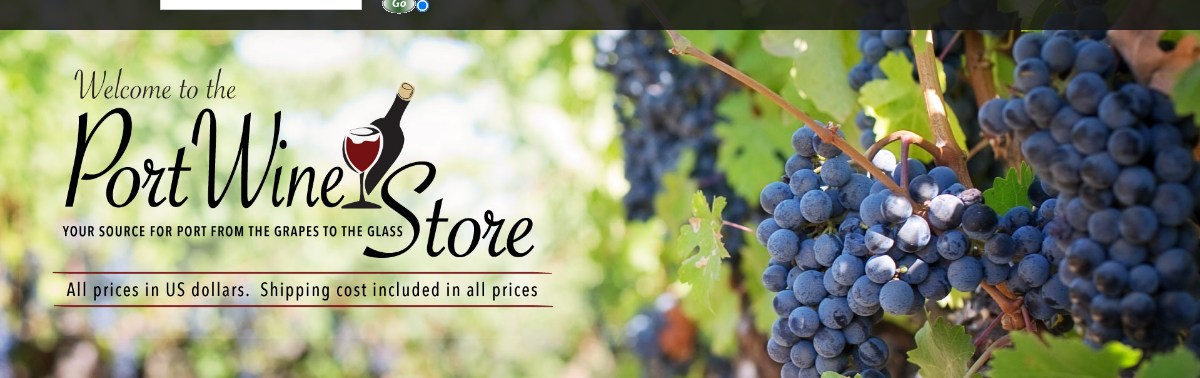Answer in one word or a short phrase: 
What is the store's commitment to?

Quality wine